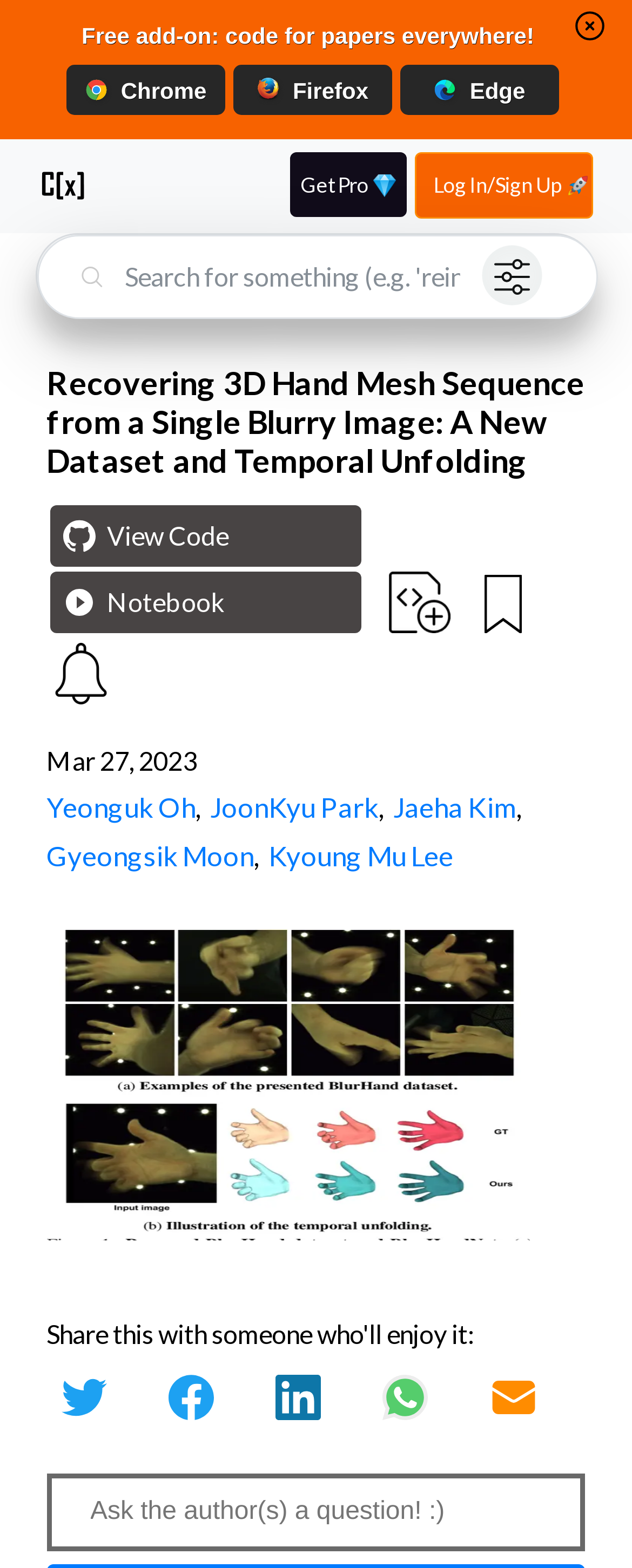Locate the bounding box coordinates of the clickable area needed to fulfill the instruction: "Log in or sign up".

[0.657, 0.097, 0.938, 0.139]